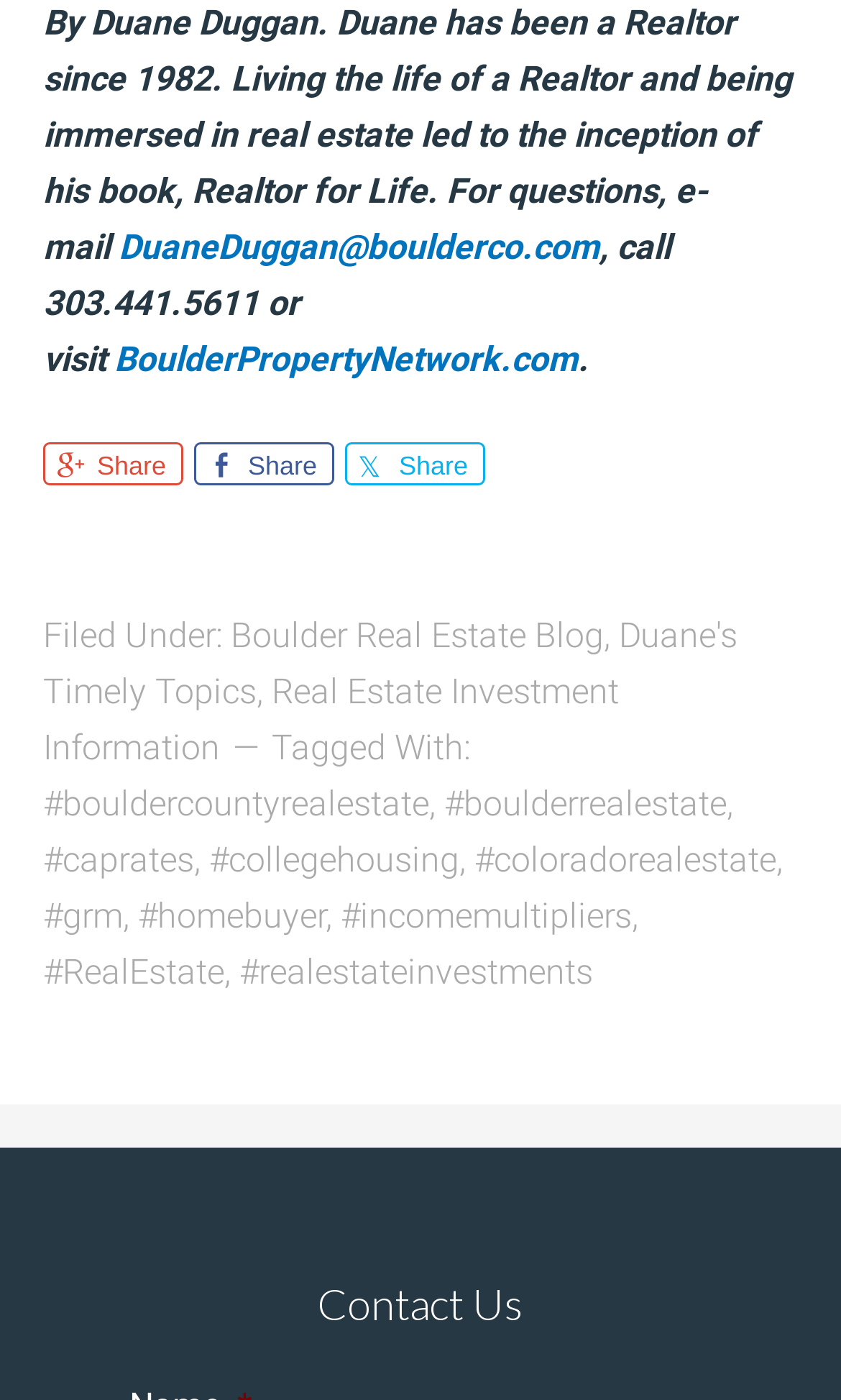Please identify the bounding box coordinates of the element on the webpage that should be clicked to follow this instruction: "Visit the author's website". The bounding box coordinates should be given as four float numbers between 0 and 1, formatted as [left, top, right, bottom].

[0.136, 0.242, 0.687, 0.272]